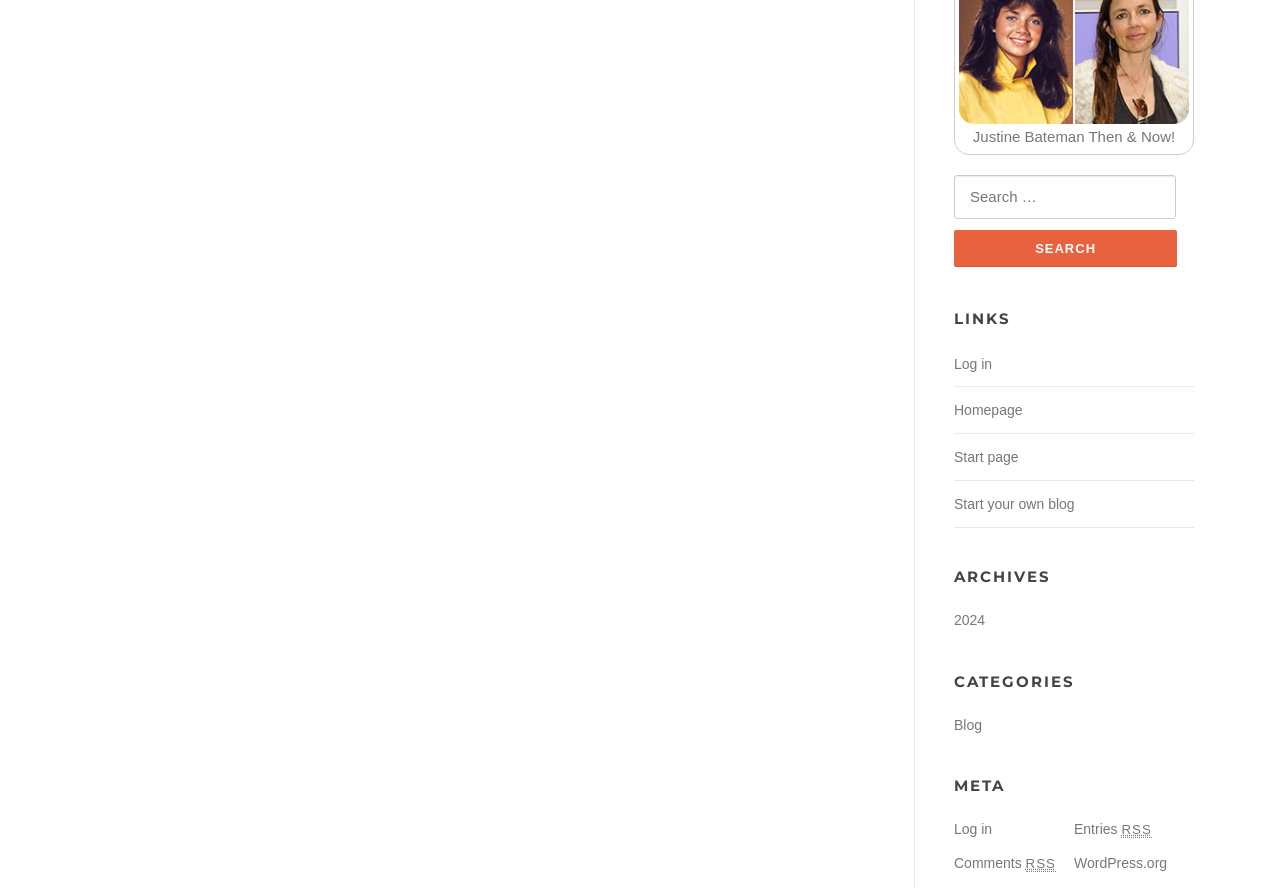Identify the bounding box coordinates of the element that should be clicked to fulfill this task: "Start your own blog". The coordinates should be provided as four float numbers between 0 and 1, i.e., [left, top, right, bottom].

[0.745, 0.558, 0.84, 0.576]